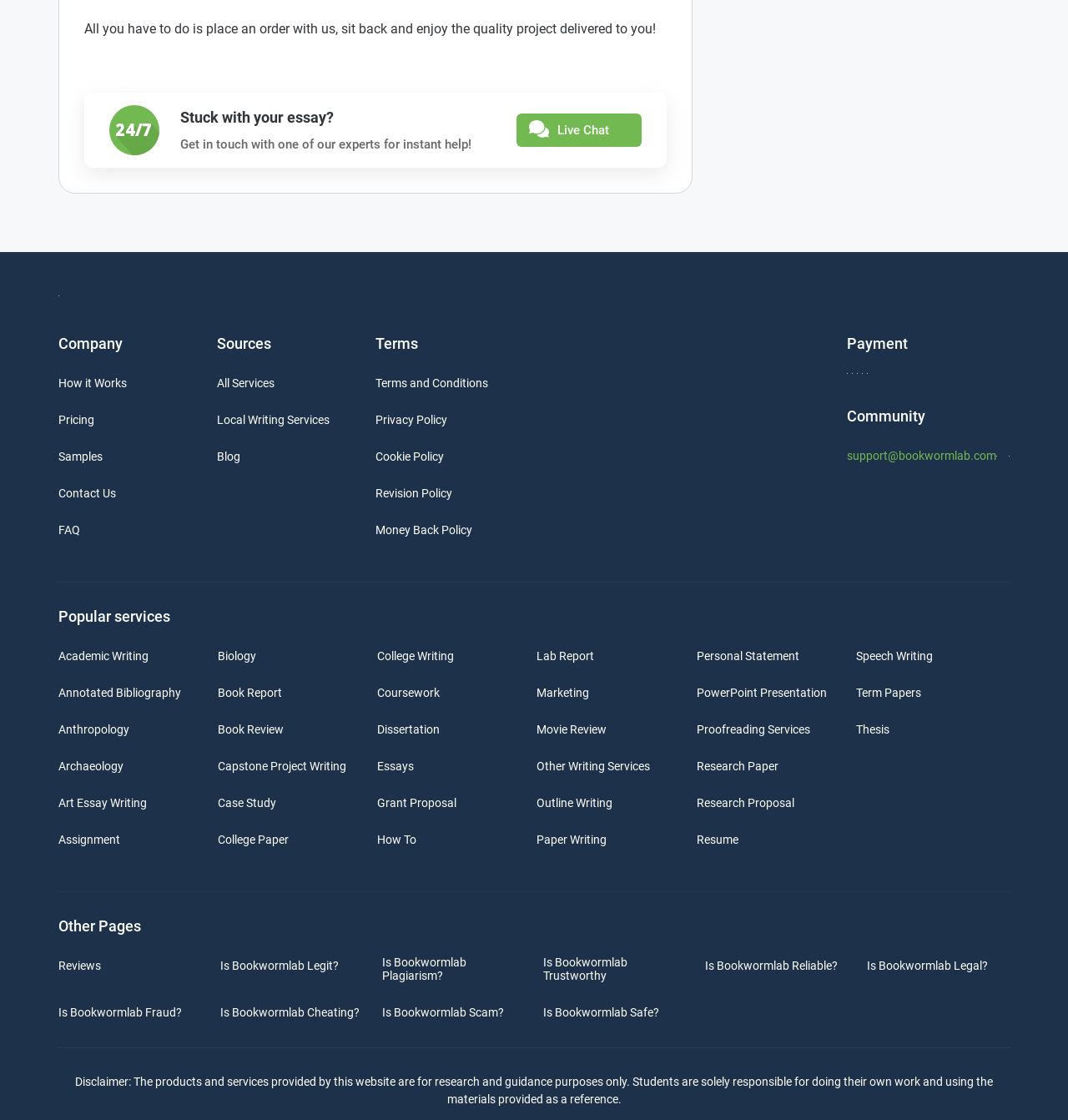Determine the bounding box coordinates for the area that needs to be clicked to fulfill this task: "Chat with us live". The coordinates must be given as four float numbers between 0 and 1, i.e., [left, top, right, bottom].

[0.522, 0.11, 0.57, 0.123]